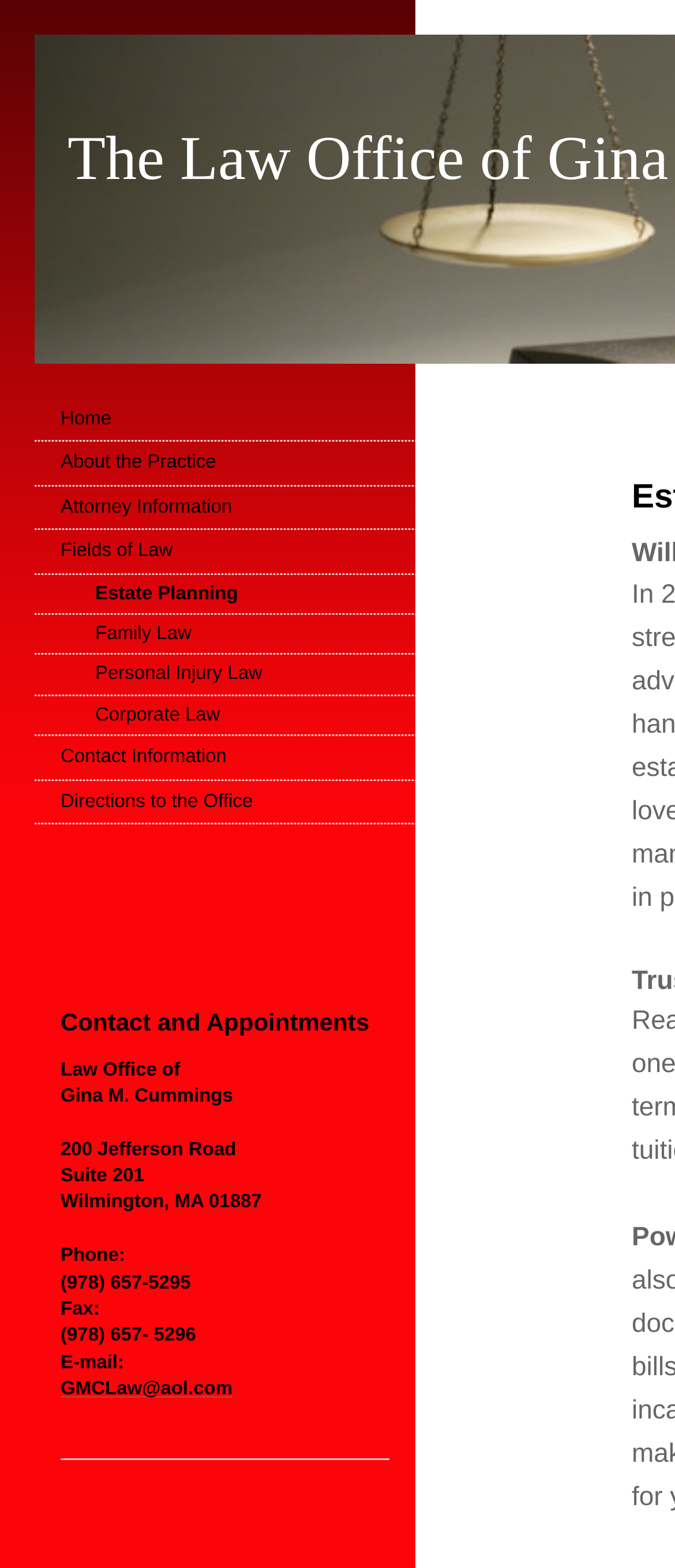What is the email address of the law office?
By examining the image, provide a one-word or phrase answer.

GMCLaw@aol.com